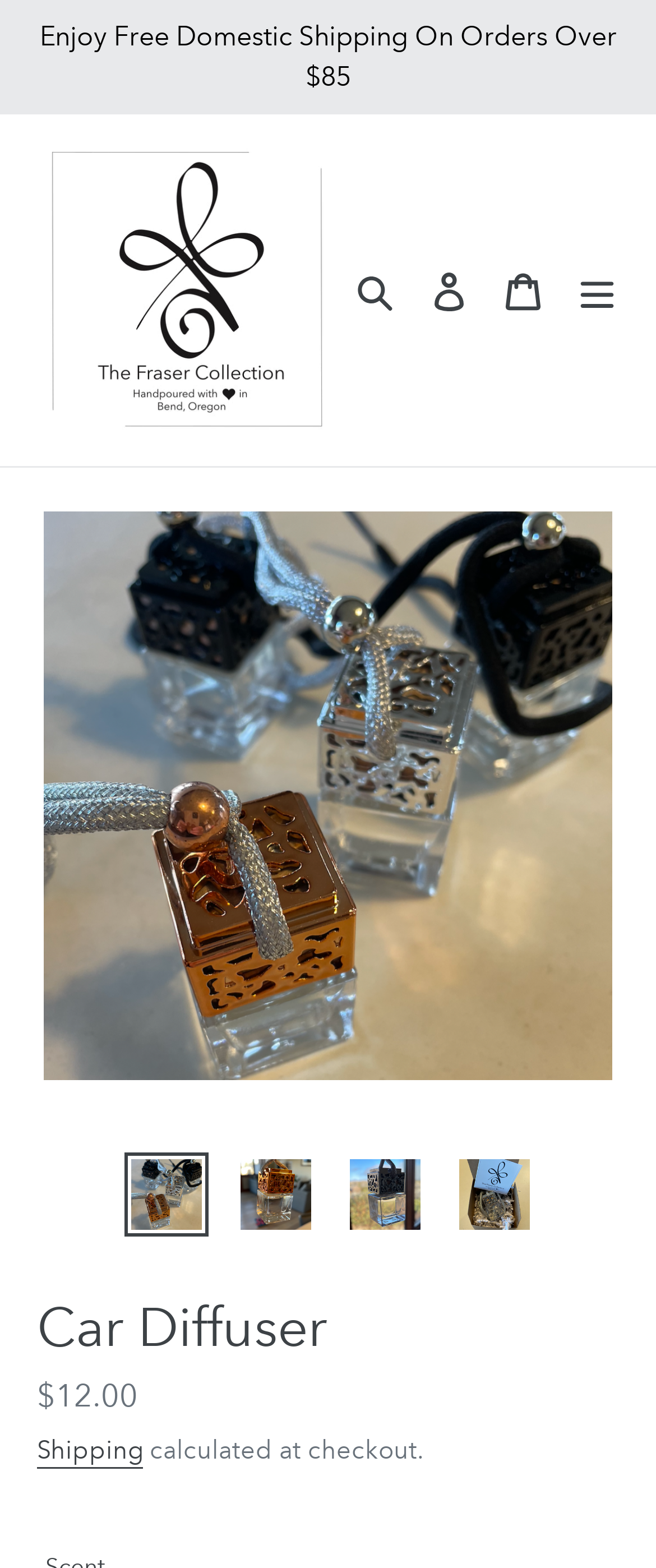Is there a search function on the webpage?
Analyze the image and provide a thorough answer to the question.

I determined the answer by looking at the button element with the text 'Search', which indicates that there is a search function available on the webpage.